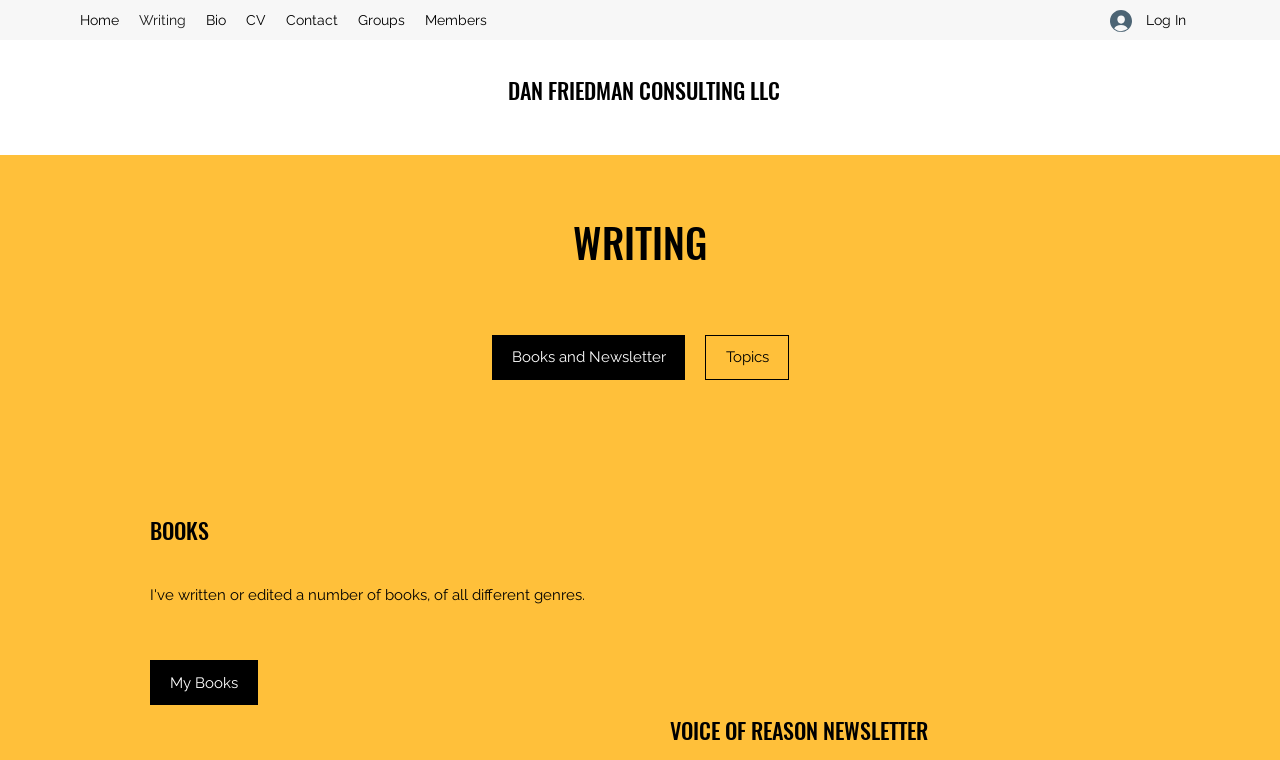Show the bounding box coordinates of the region that should be clicked to follow the instruction: "go to home page."

[0.055, 0.007, 0.101, 0.046]